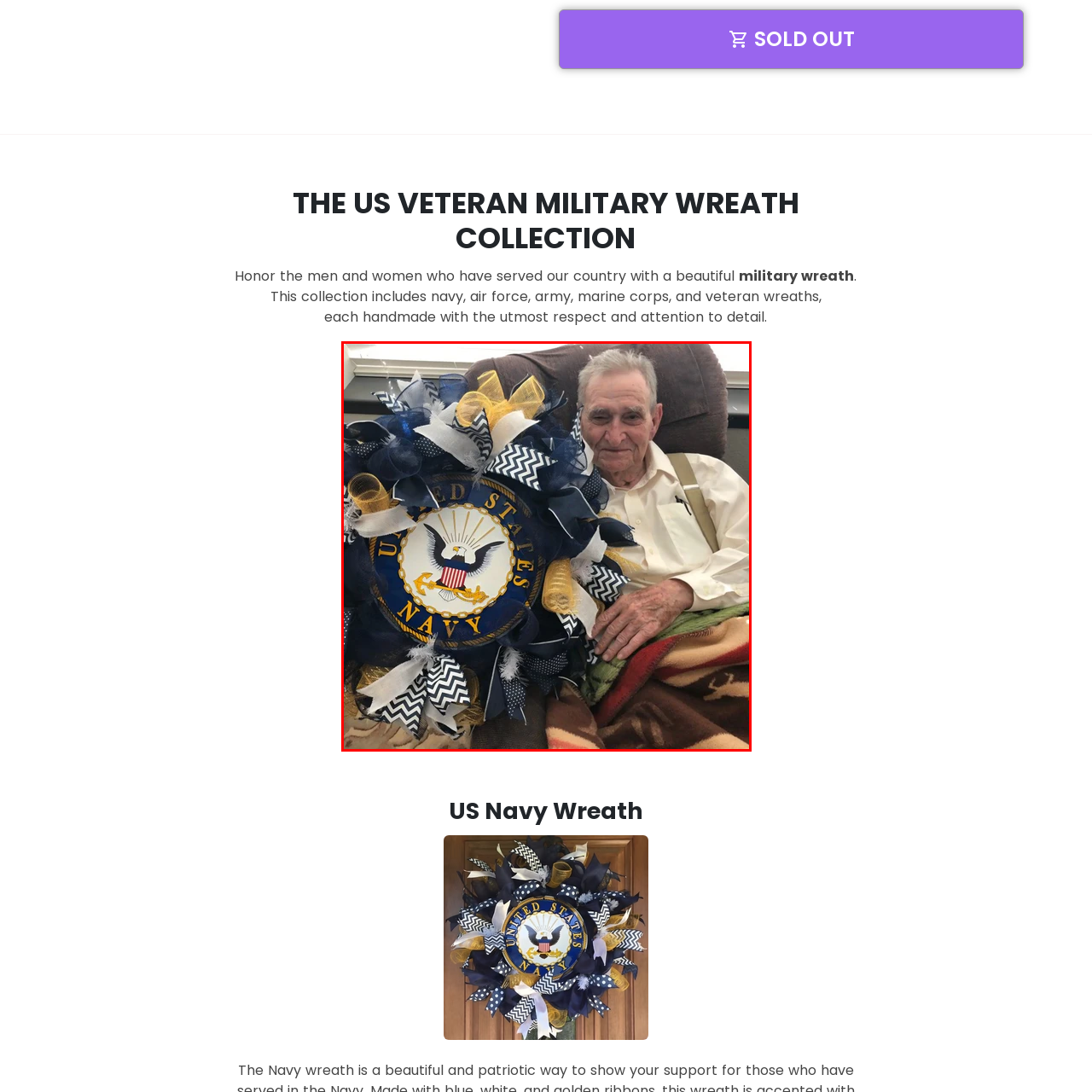Inspect the image outlined by the red box and answer the question using a single word or phrase:
What is the dominant color of the wreath's ribbon accents?

navy blue